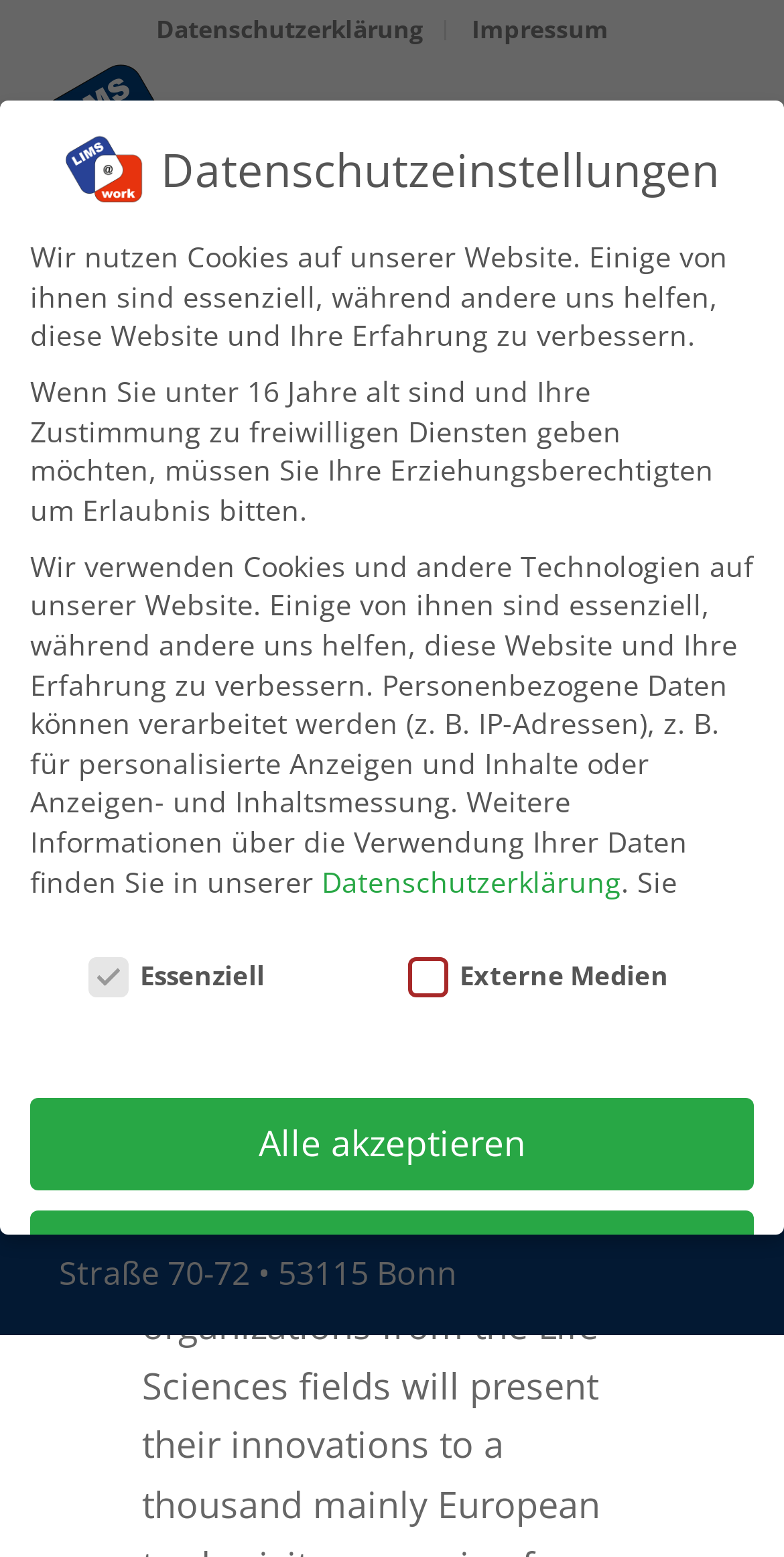Provide the bounding box coordinates for the UI element that is described as: "parent_node: Externe Medien name="cookieGroup[]" value="external-media"".

[0.864, 0.619, 0.897, 0.636]